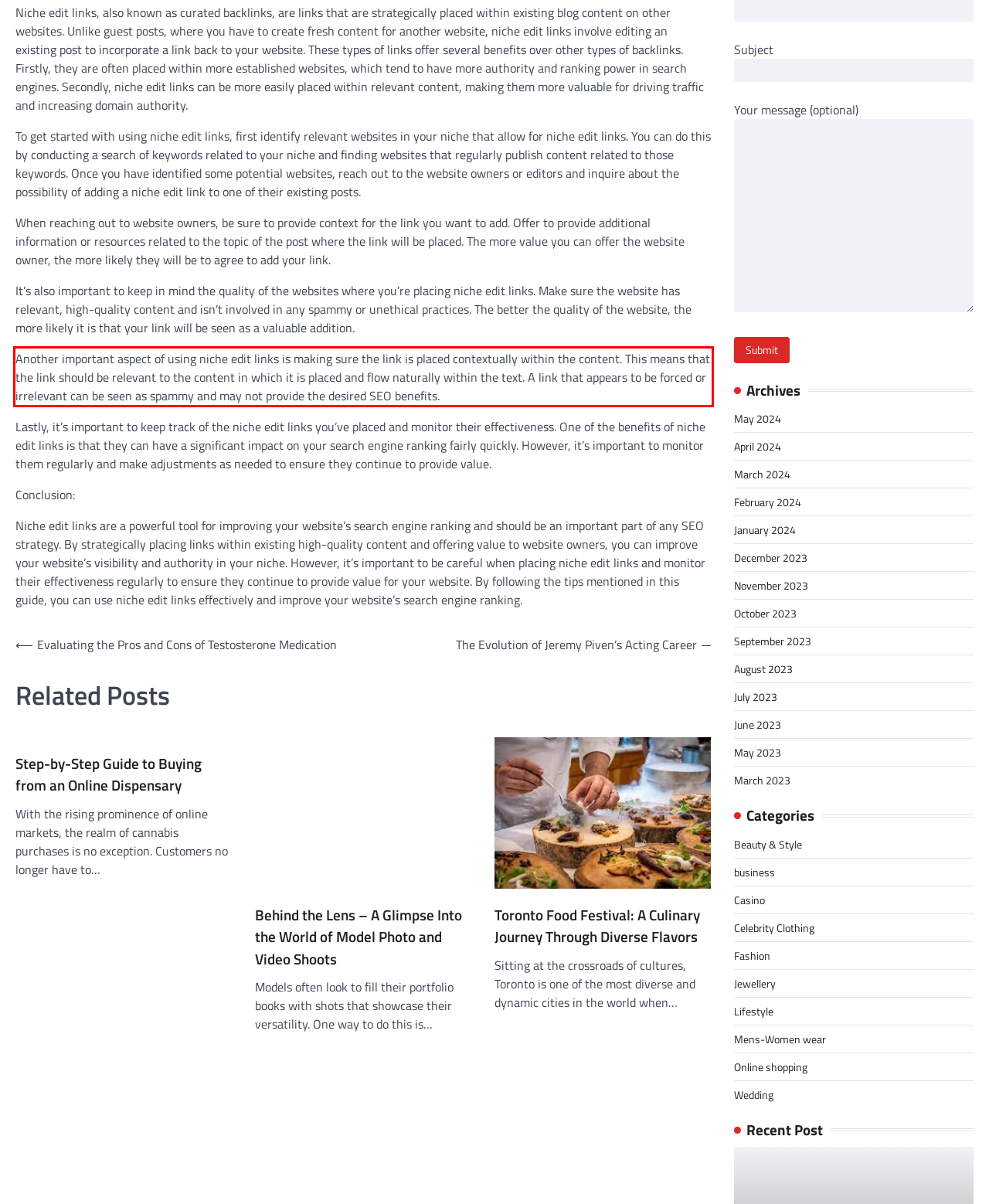Given a webpage screenshot, locate the red bounding box and extract the text content found inside it.

Another important aspect of using niche edit links is making sure the link is placed contextually within the content. This means that the link should be relevant to the content in which it is placed and flow naturally within the text. A link that appears to be forced or irrelevant can be seen as spammy and may not provide the desired SEO benefits.